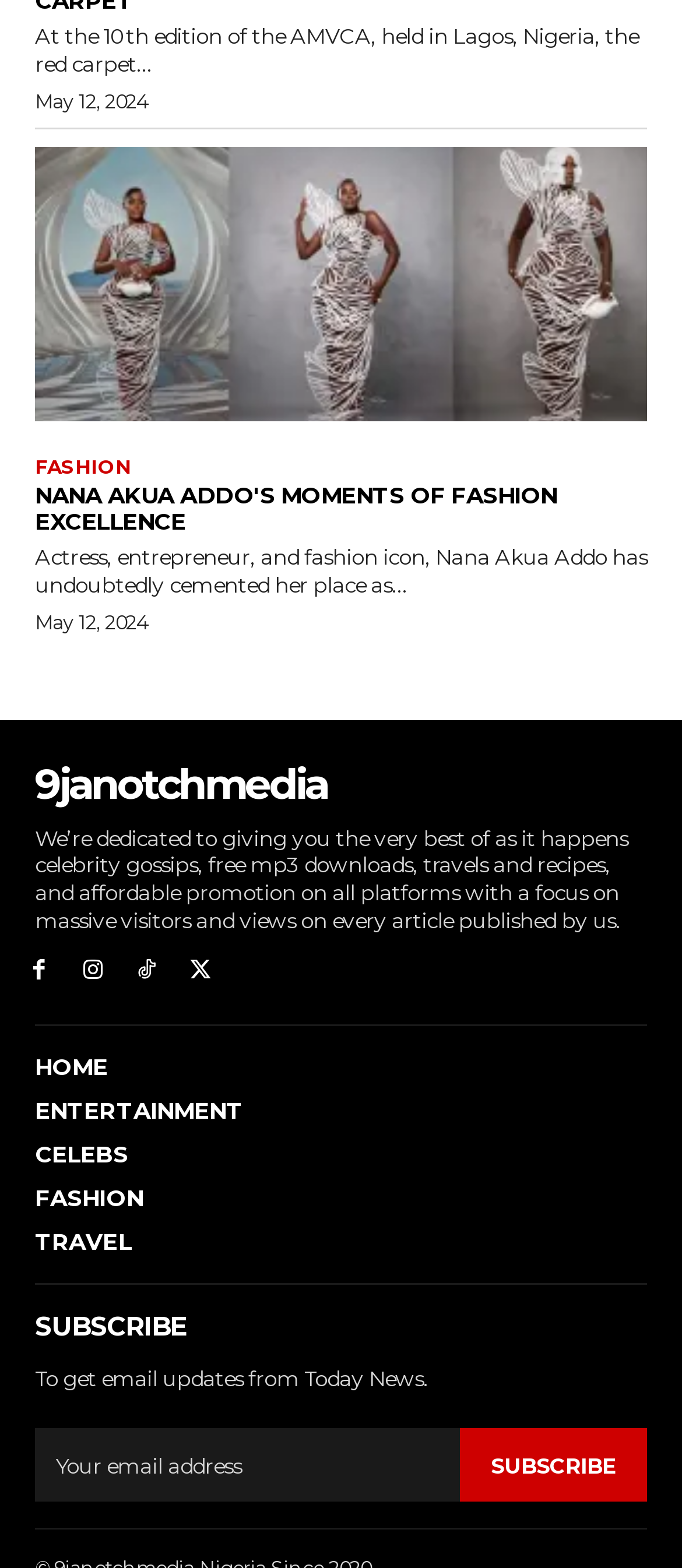Identify the bounding box coordinates of the part that should be clicked to carry out this instruction: "Check the '9janotchmedia' link".

[0.051, 0.482, 0.949, 0.517]